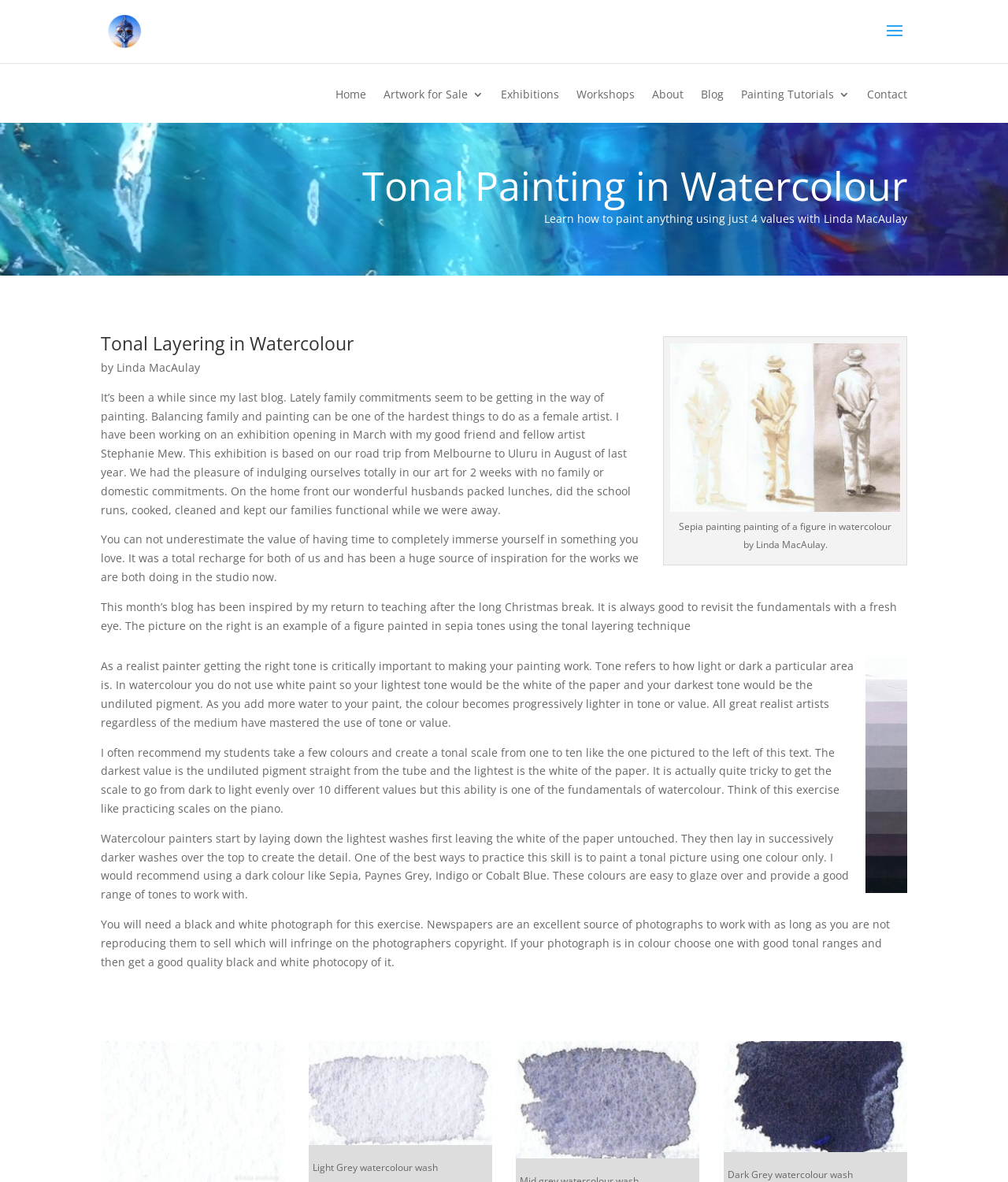What is the subject of the painting tutorial?
Please elaborate on the answer to the question with detailed information.

The webpage is focused on a tutorial about using tonal values in watercolour, as indicated by the heading 'Tonal Painting in Watercolour' and the text 'Learn how to paint anything using just 4 values with Linda MacAulay'.